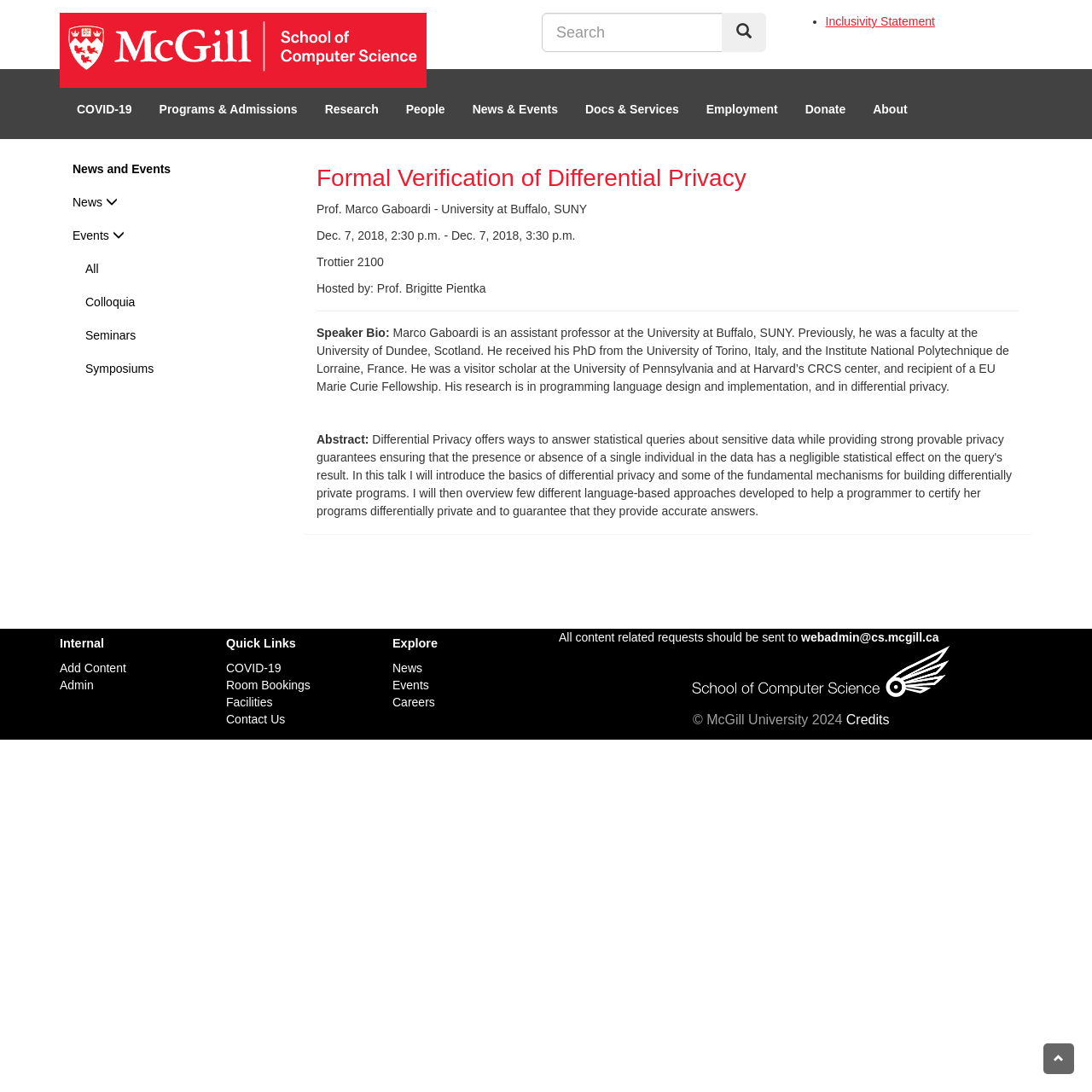Respond to the question below with a single word or phrase:
Who is the speaker of the event?

Prof. Marco Gaboardi